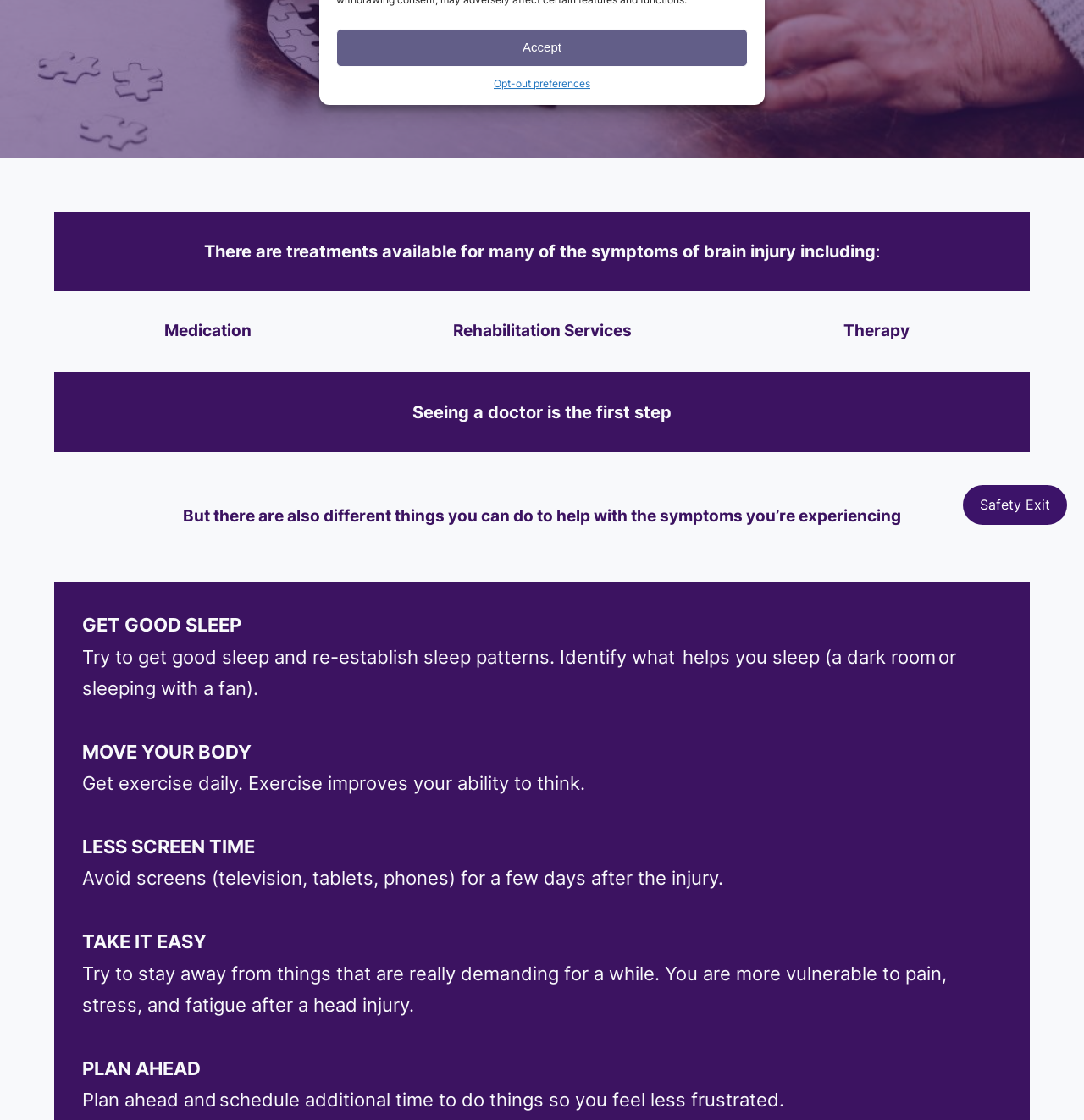Using the provided element description, identify the bounding box coordinates as (top-left x, top-left y, bottom-right x, bottom-right y). Ensure all values are between 0 and 1. Description: Accept

[0.31, 0.025, 0.69, 0.059]